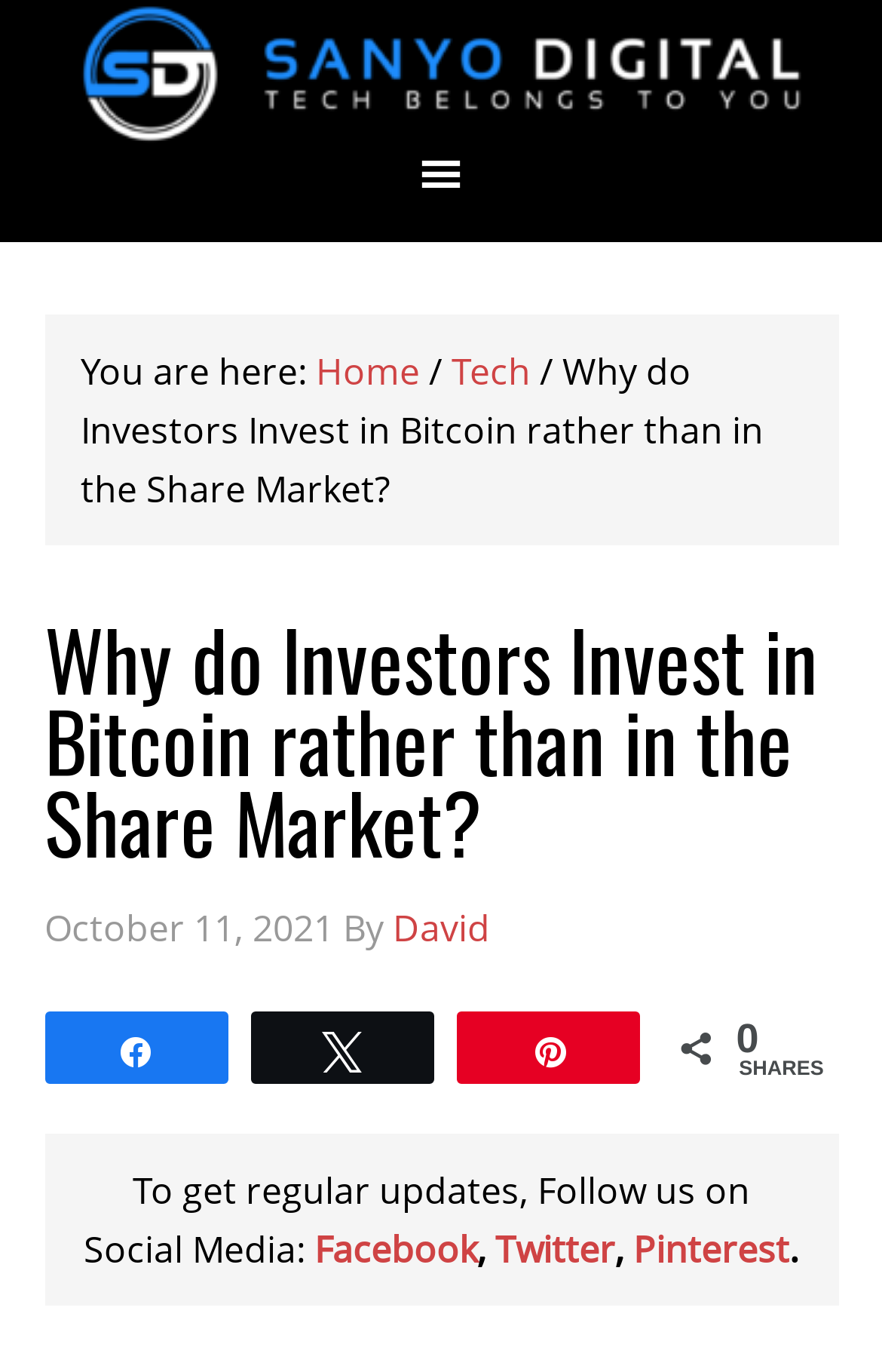Determine the bounding box coordinates of the element's region needed to click to follow the instruction: "Share on Facebook". Provide these coordinates as four float numbers between 0 and 1, formatted as [left, top, right, bottom].

[0.356, 0.893, 0.541, 0.929]